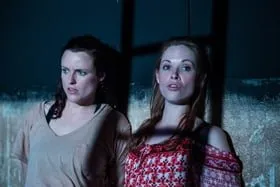Respond to the following question with a brief word or phrase:
What is the emotional tone of the scene?

Tense and contemplative